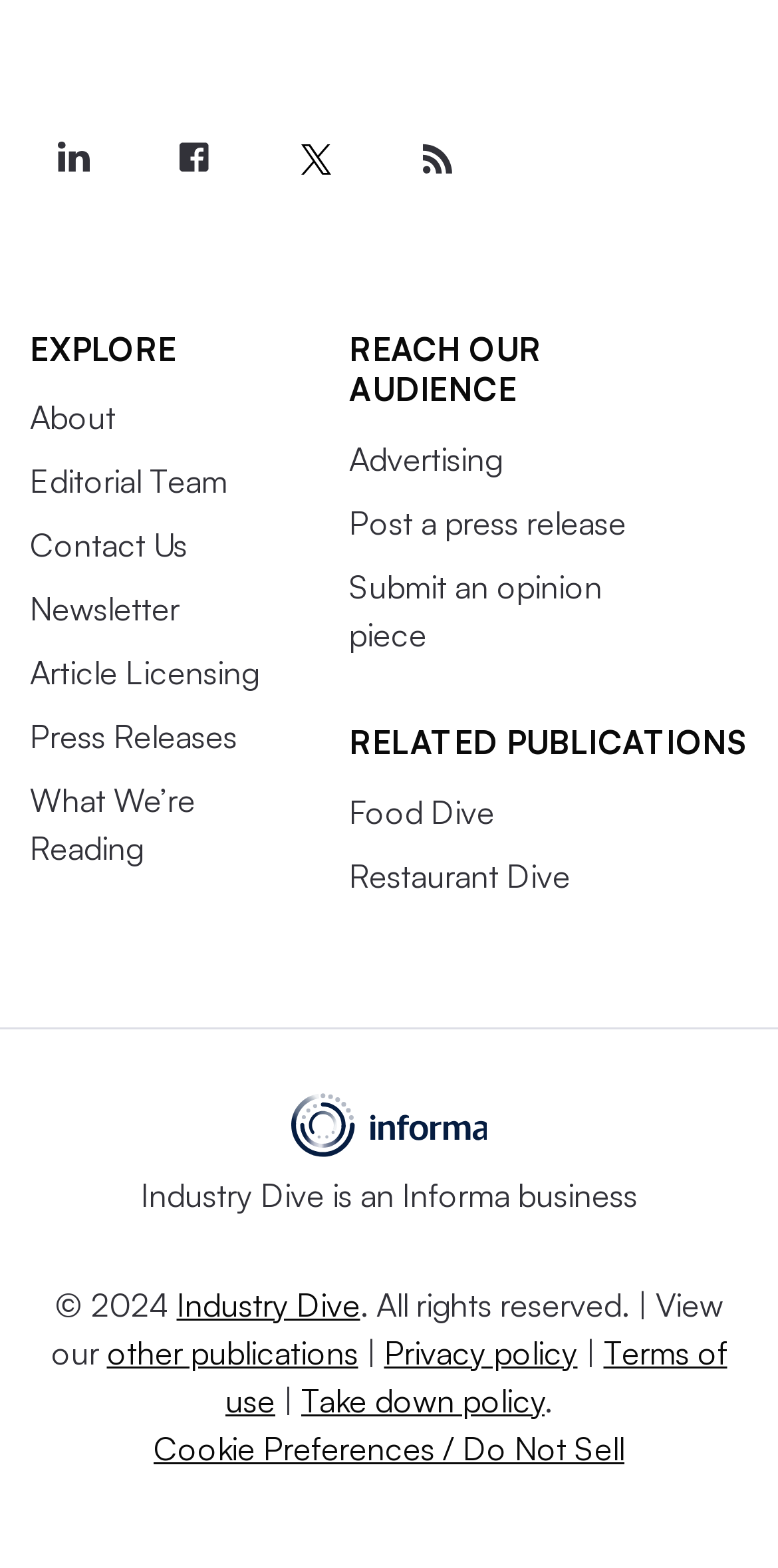Please identify the bounding box coordinates of the clickable area that will fulfill the following instruction: "Explore Food Dive". The coordinates should be in the format of four float numbers between 0 and 1, i.e., [left, top, right, bottom].

[0.449, 0.505, 0.636, 0.53]